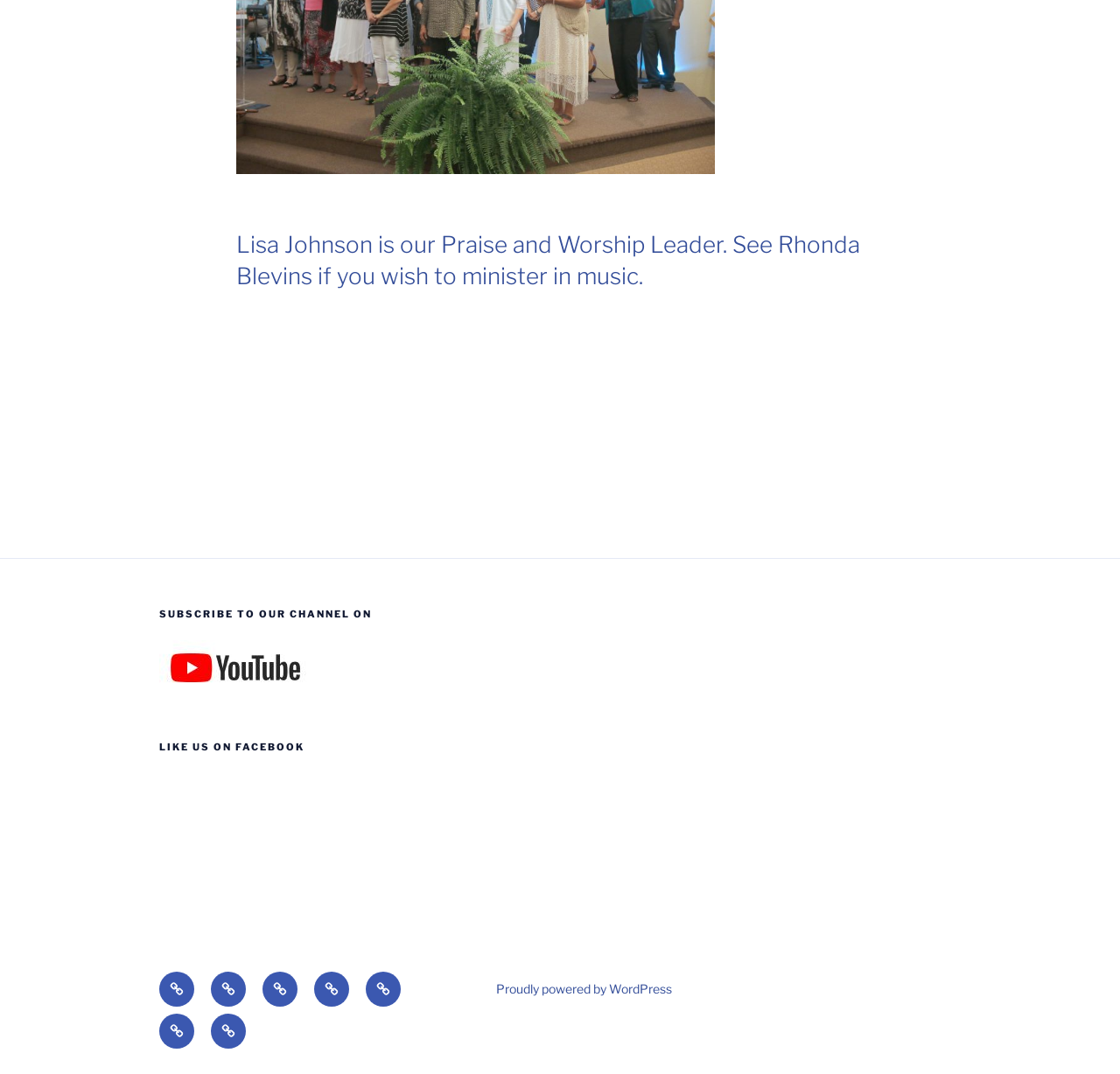What are the main navigation links in the footer?
Please provide a single word or phrase answer based on the image.

Home, About, Ministries, etc.